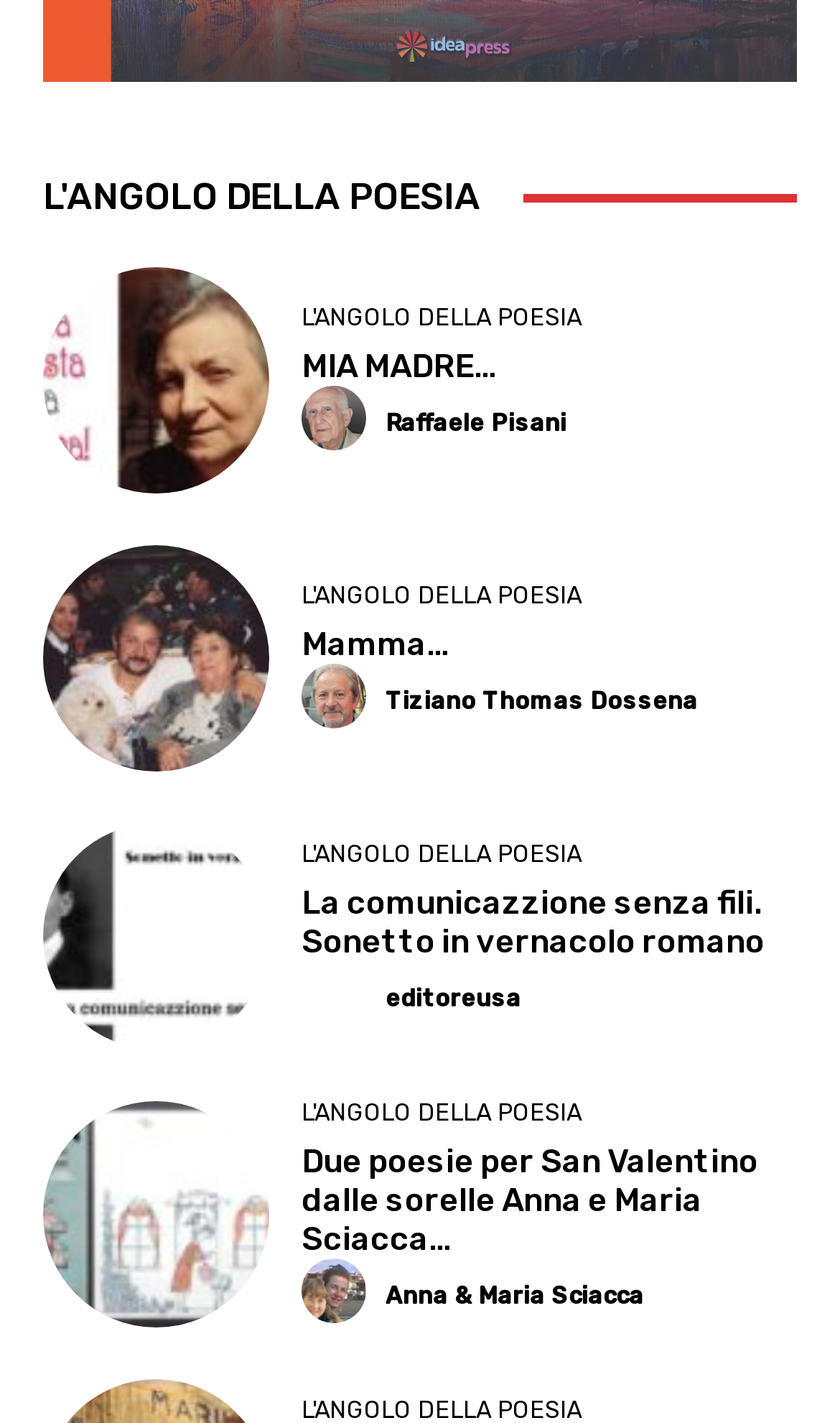Identify the bounding box coordinates for the UI element described as follows: parent_node: Raffaele Pisani aria-label="author-photo". Use the format (top-left x, top-left y, bottom-right x, bottom-right y) and ensure all values are floating point numbers between 0 and 1.

[0.359, 0.271, 0.451, 0.32]